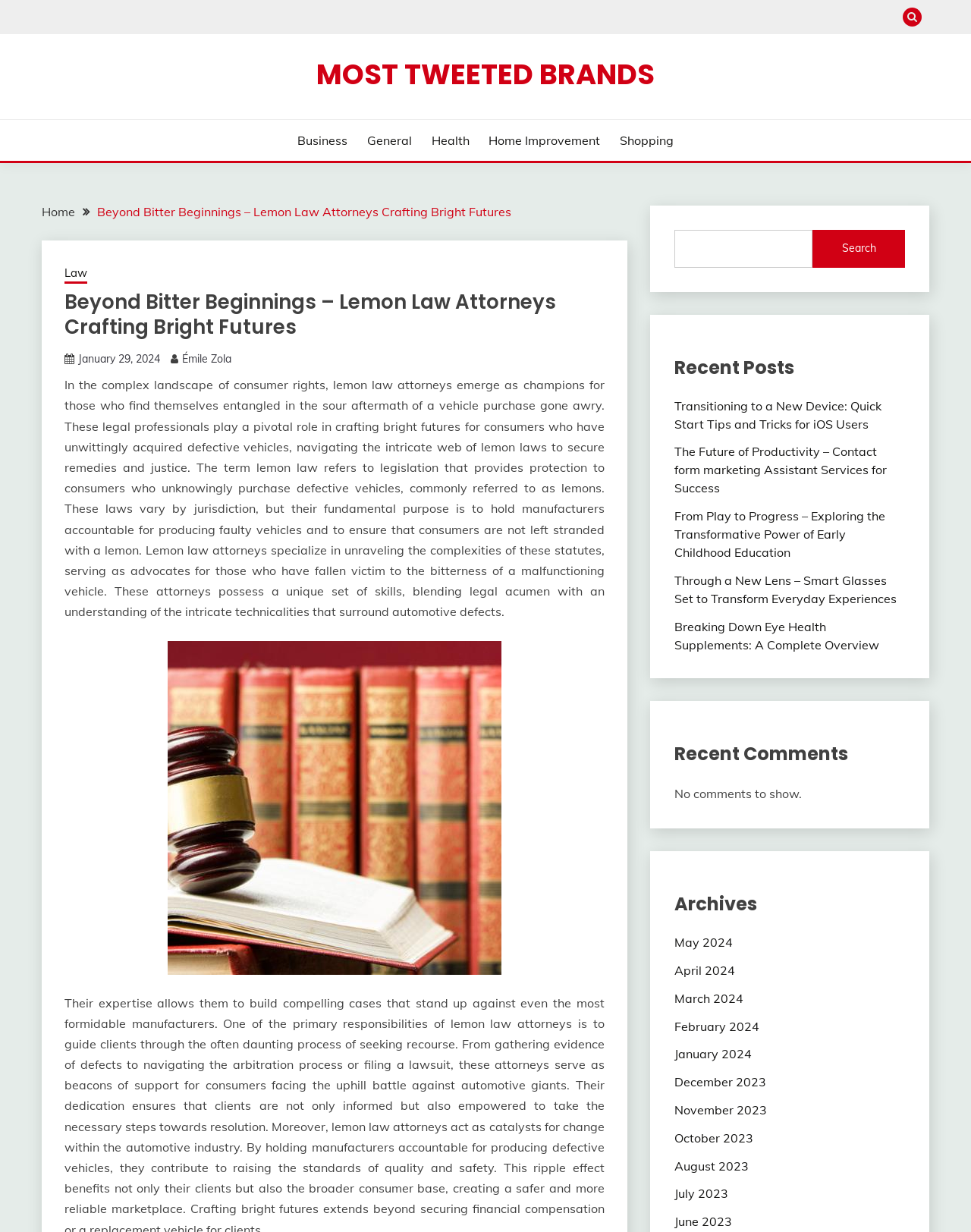Please find the bounding box coordinates of the section that needs to be clicked to achieve this instruction: "View archives for January 2024".

[0.694, 0.849, 0.774, 0.862]